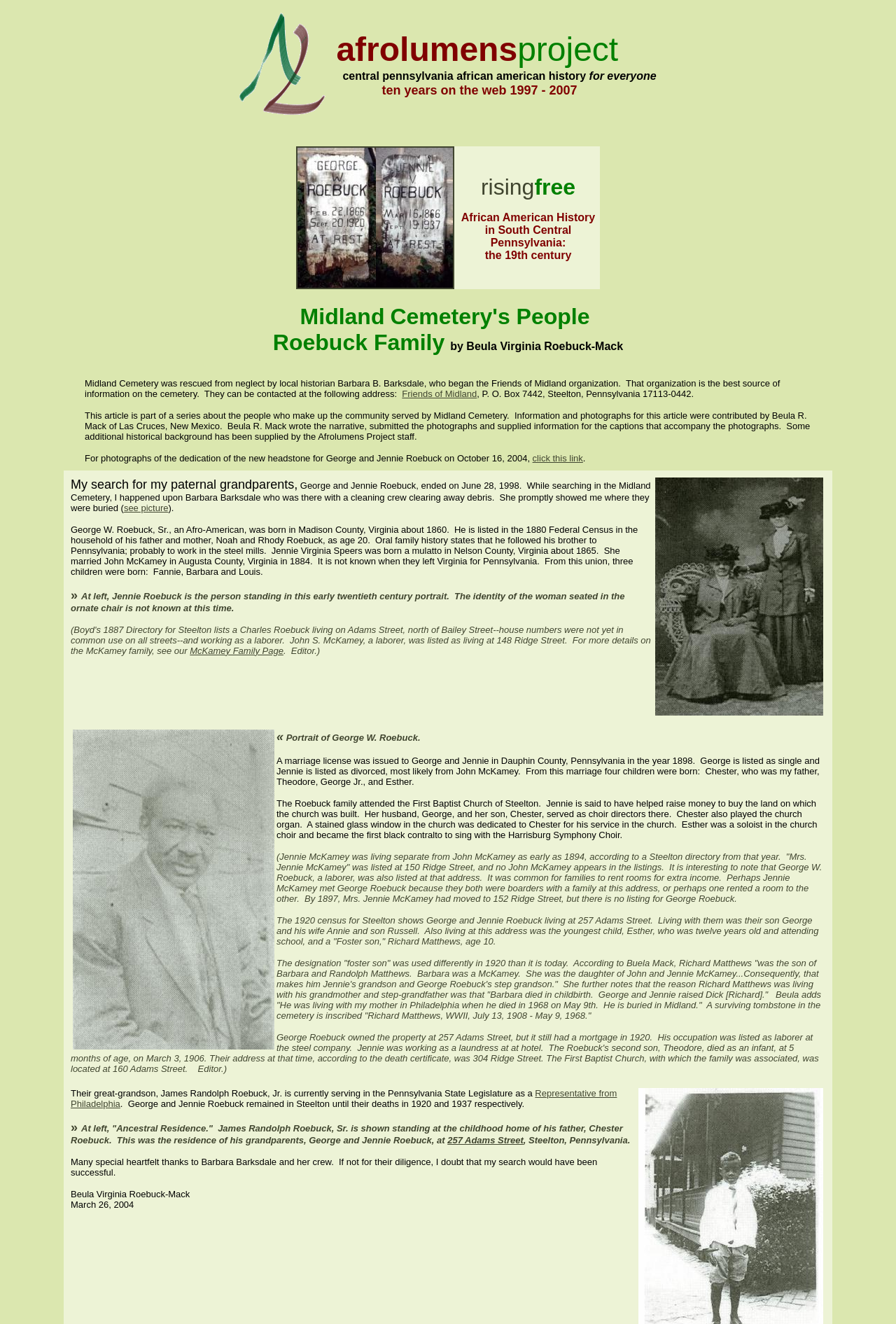Give a comprehensive overview of the webpage, including key elements.

The webpage is about the Roebuck Family History, specifically focusing on George and Jennie Roebuck. At the top, there is a header with the title "Roebuck Family History" and a table with a logo and a description of the Afrolumens Project, a central Pennsylvania African American history resource.

Below the header, there is a section with a heading "Midland Cemetery's People - Roebuck Family by Beula Virginia Roebuck-Mack". This section is divided into three parts. The first part provides information about Midland Cemetery, its history, and the Friends of Midland organization. There are two links in this section, one to the Friends of Midland website and another to a page with photographs of the dedication of the new headstone for George and Jennie Roebuck.

The second part of the section features a photograph of Jennie Roebuck, standing, with an unidentified woman seated in an ornate chair. The text describes Jennie's life, including her marriage to George Roebuck and their children. There is a link to a page with more information about the McKamey family.

The third part of the section features a portrait of George W. Roebuck, courtesy of Beula R. Mack. The text provides more information about George and Jennie's life, including their marriage, children, and occupations. There are several links in this section, including one to a page with more information about the First Baptist Church of Steelton, where the Roebuck family attended.

Throughout the webpage, there are several images, including photographs of Jennie and George Roebuck, as well as a logo for the Afrolumens Project. The text is well-organized and easy to follow, with clear headings and sections.